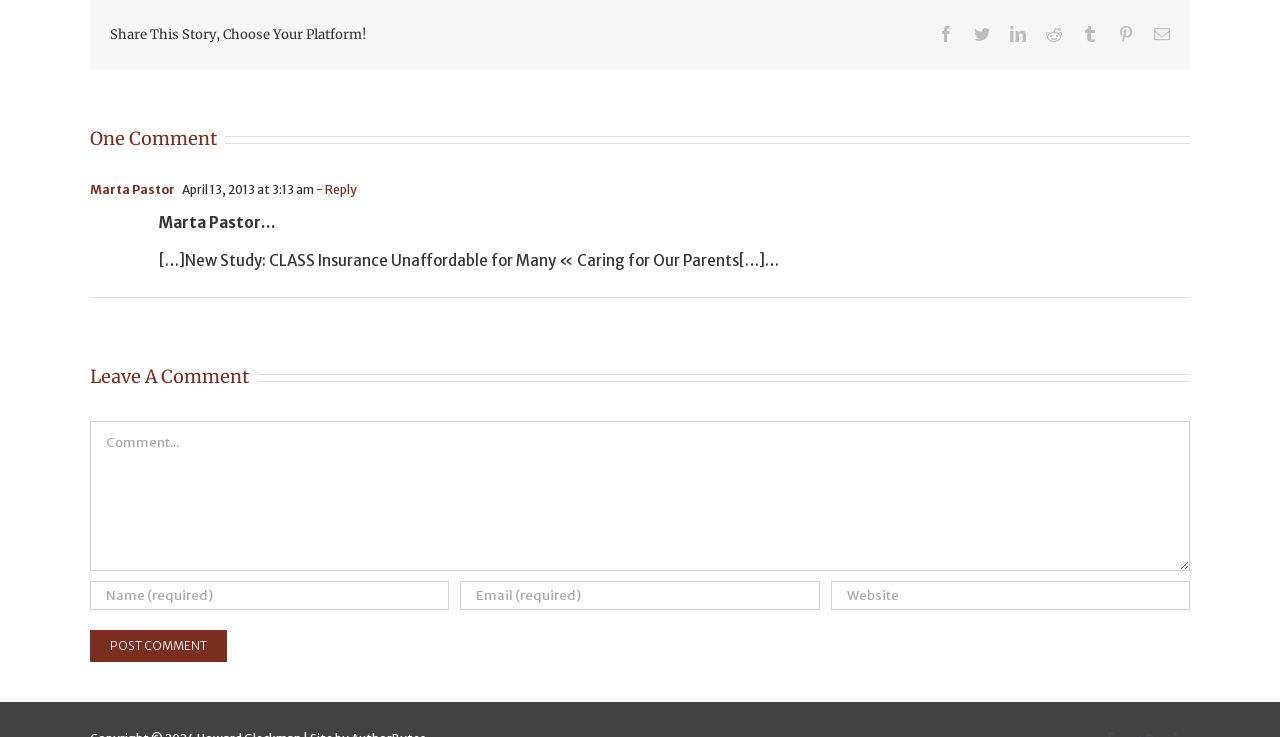Please determine the bounding box coordinates of the element to click in order to execute the following instruction: "Share on Facebook". The coordinates should be four float numbers between 0 and 1, specified as [left, top, right, bottom].

[0.733, 0.035, 0.745, 0.057]